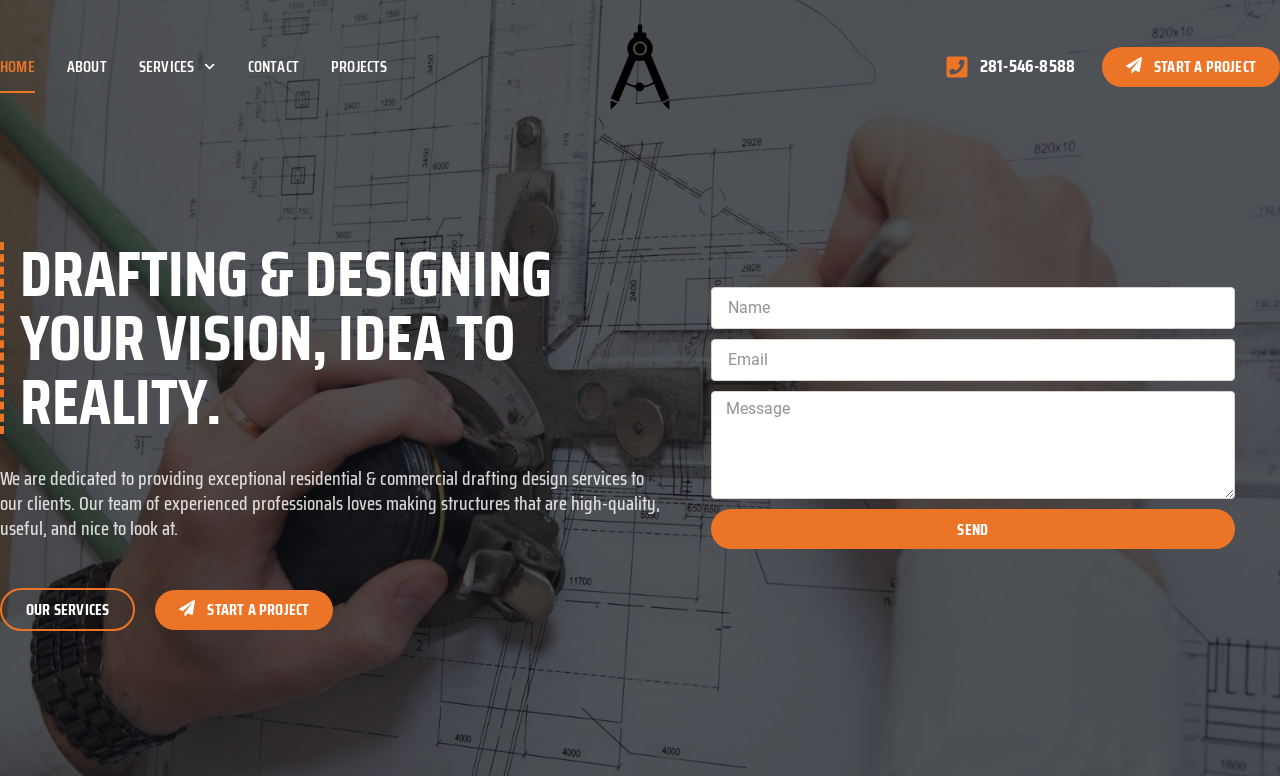Describe all the visual and textual components of the webpage comprehensively.

The webpage is a professional services website, specifically focused on drafting and design services. At the top left, there is a navigation menu with five links: "HOME", "ABOUT", "SERVICES", "CONTACT", and "PROJECTS". The "SERVICES" link has a dropdown menu, indicated by a small image. To the right of the navigation menu, there is a logo for "J Hannah Group" with a phone number "281-546-8588" next to it.

Below the navigation menu, there is a prominent heading that reads "DRAFTING & DESIGNING YOUR VISION, IDEA TO REALITY." Underneath this heading, there is a paragraph of text that summarizes the company's mission and services, stating that they provide exceptional residential and commercial drafting design services.

Further down the page, there are two calls-to-action: "OUR SERVICES" and "START A PROJECT". The "START A PROJECT" button is repeated again below, along with a contact form that includes fields for "Name", "Email", and "Message", as well as a "SEND" button.

Overall, the webpage is well-organized and easy to navigate, with clear headings and concise text that effectively communicates the company's services and mission.